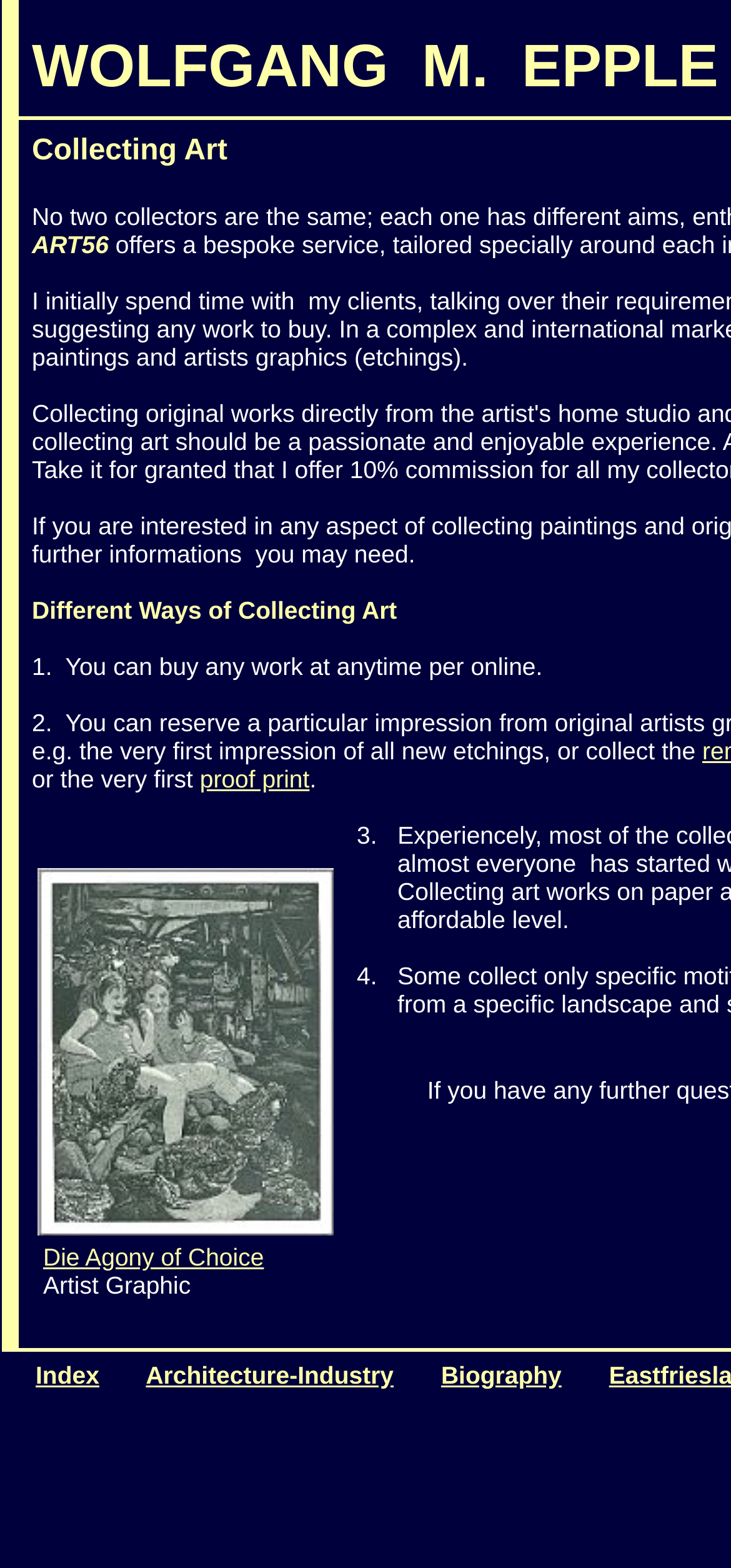What is the first way of collecting art?
From the image, respond using a single word or phrase.

Buy any work at anytime per online